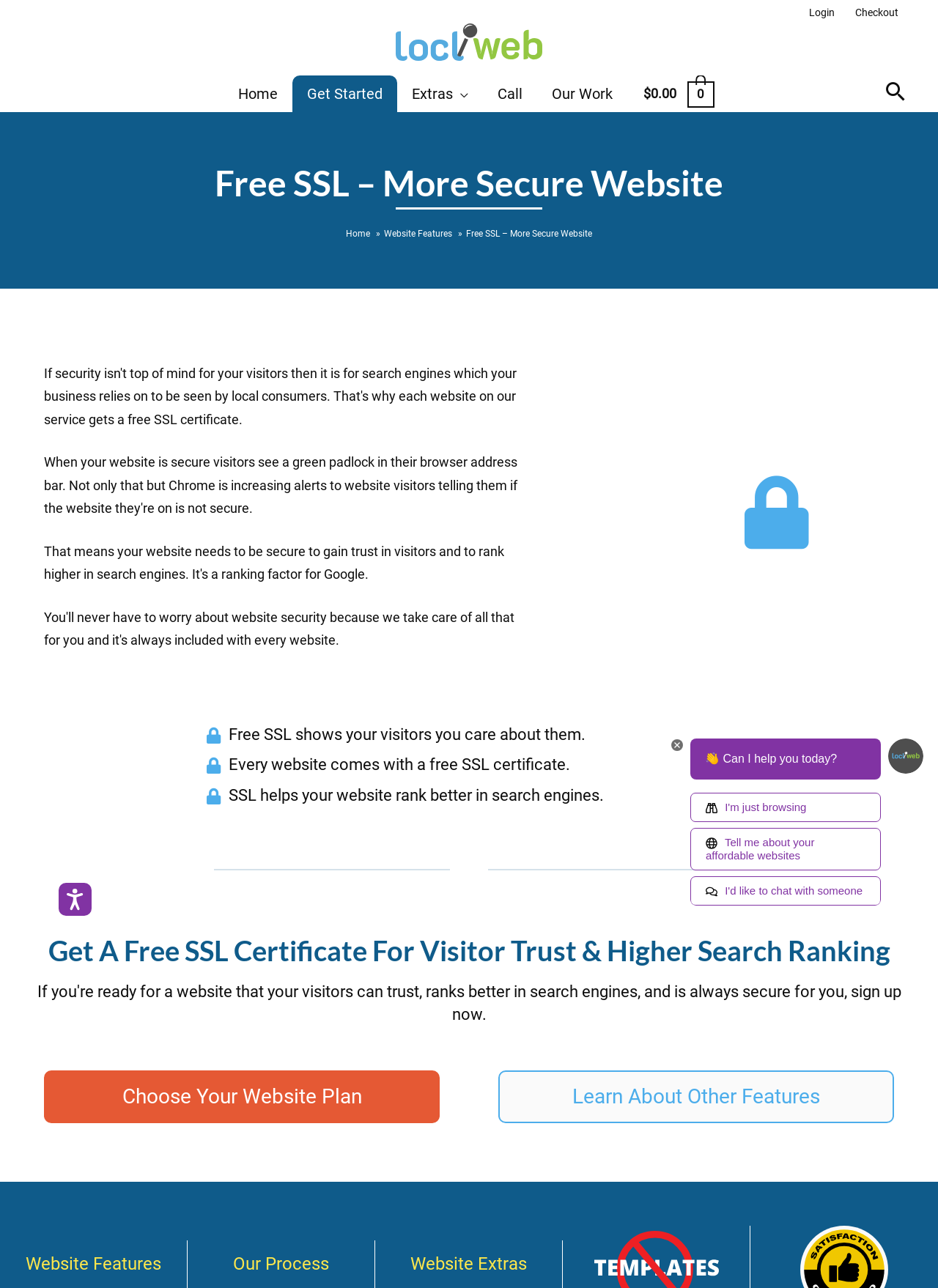Generate a detailed explanation of the webpage's features and information.

This webpage is about Loclweb, a custom affordable web design service. At the top left, there are three "Skip to" links: "Skip to Content", "Skip to Menu", and "Skip to Footer". Next to them is an accessibility button with an icon. On the top right, there is a secondary navigation menu with links to "Login" and "Checkout".

Below the top navigation, there is a primary navigation menu with links to "Home", "Get Started", "Extras", "Call", "Our Work", and a shopping cart icon with a "$0.00" label. On the top right corner, there is a search icon link.

The main content area has a heading "Free SSL – More Secure Website" and a breadcrumb navigation menu below it, indicating the current page location. The main article section has several paragraphs of text, including "Free SSL shows your visitors you care about them", "Every website comes with a free SSL certificate", and "SSL helps your website rank better in search engines". There is also a table layout with a heading "Get A Free SSL Certificate For Visitor Trust & Higher Search Ranking" and two call-to-action links: "Choose Your Website Plan" and "Learn About Other Features".

At the bottom of the page, there are several links to other website features, including "Website Features", "Our Process", "Website Extras", "No Templates, Only Custom", and "100% Unconditional 30-day Money Back Guarantee". On the right side, there is a chat window with a greeting "👋 Can I help you today?" and several icons and images. There is also an image of a person named Nick at the bottom right corner.